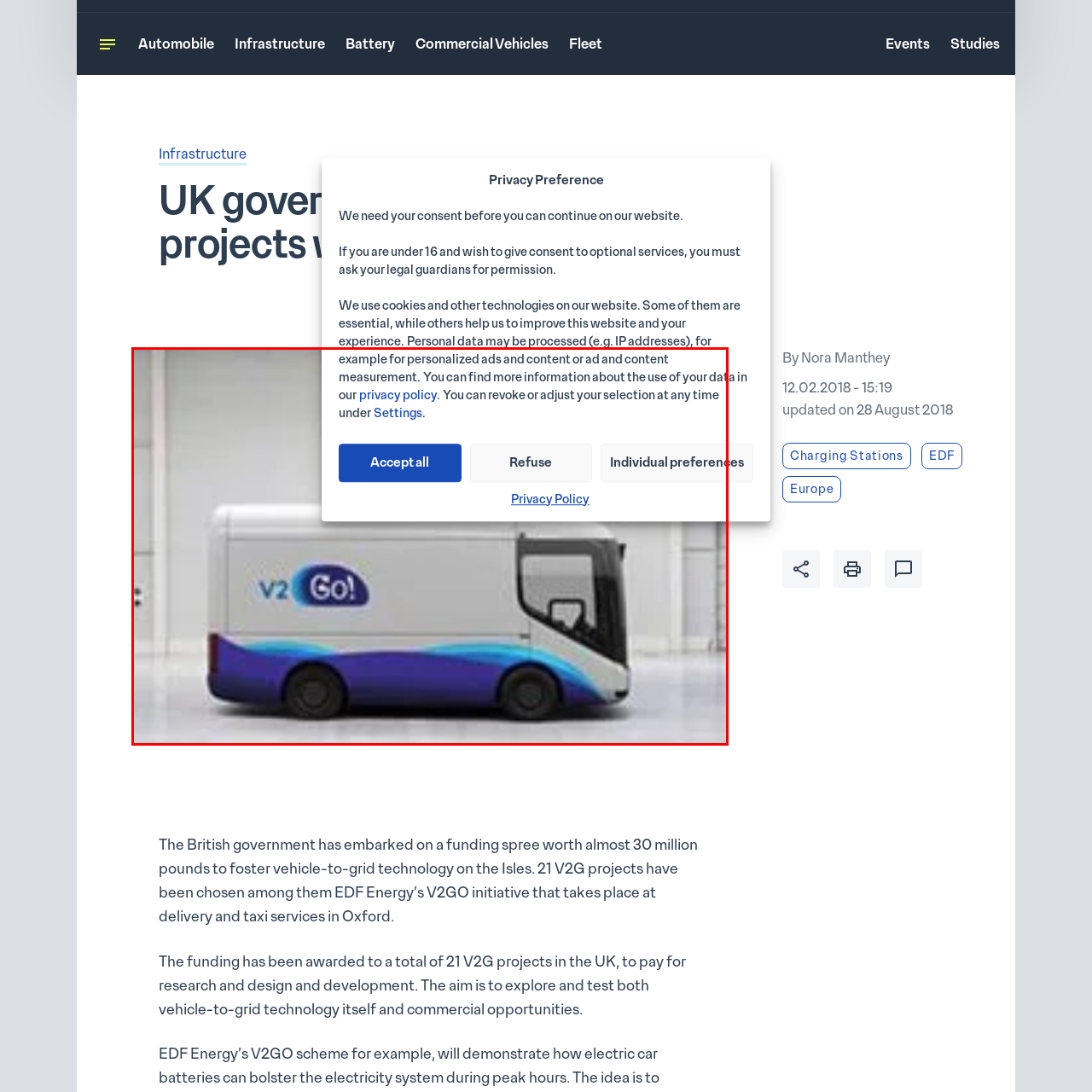Explain in detail what is happening within the highlighted red bounding box in the image.

The image features a sleek, modern electric delivery vehicle branded with "v2 Go!" prominently displayed on its side. The vehicle is characterized by a white exterior transitioning to a distinctive blue gradient at the rear, emphasizing its innovative design. It is positioned in an indoor setting, likely a garage or warehouse, which suggests an urban context for its operations. Above the vehicle, a privacy consent dialog is visible, highlighting the importance of user consent for data usage while browsing the website. This dialog includes options to accept all cookies, refuse, or select individual preferences, alongside a link to the privacy policy. The overall composition illustrates the intersection of cutting-edge transportation technology and digital user privacy concerns.